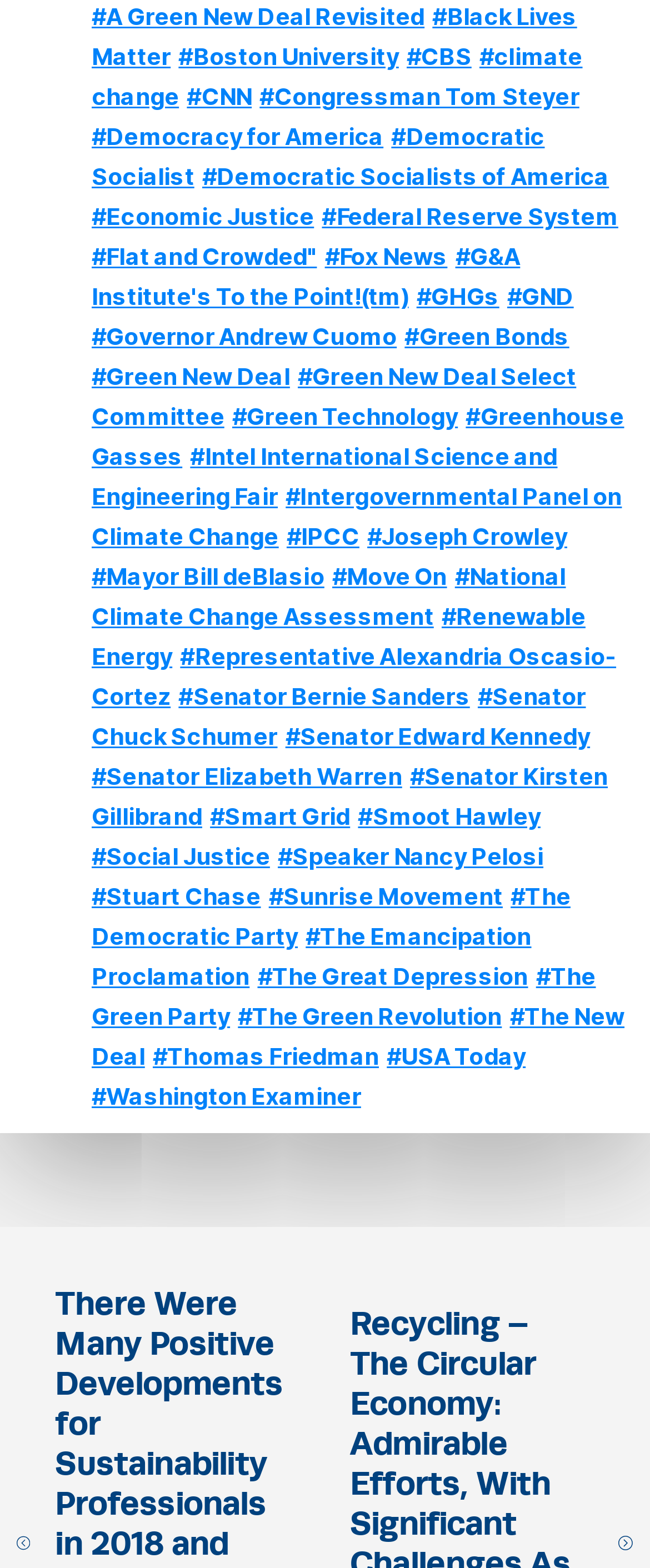Given the webpage screenshot and the description, determine the bounding box coordinates (top-left x, top-left y, bottom-right x, bottom-right y) that define the location of the UI element matching this description: name="et_pb_contact_message_0" placeholder="Message"

None